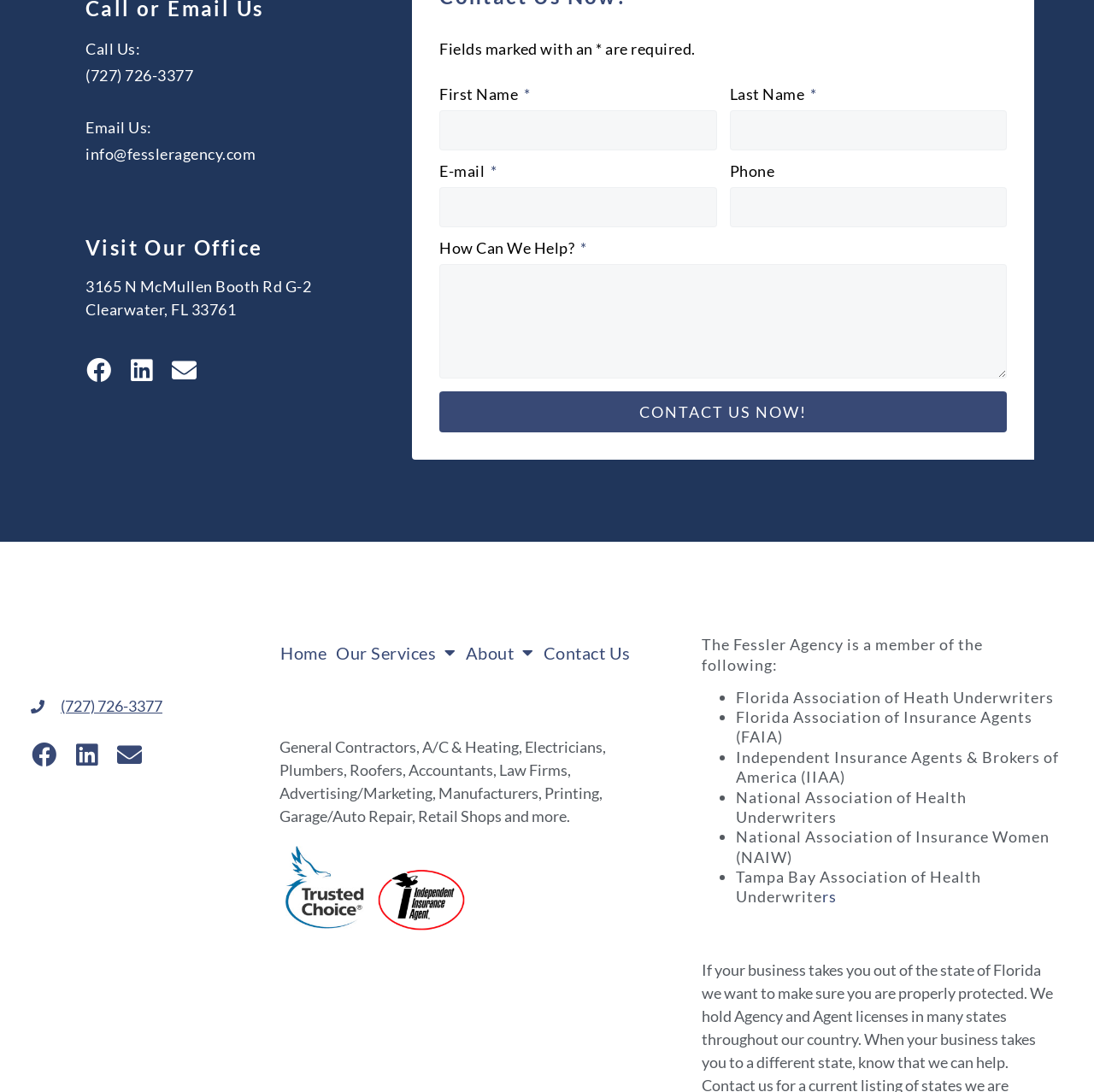Determine the bounding box coordinates for the clickable element required to fulfill the instruction: "Click the 'Email Us:' link". Provide the coordinates as four float numbers between 0 and 1, i.e., [left, top, right, bottom].

[0.078, 0.132, 0.234, 0.149]